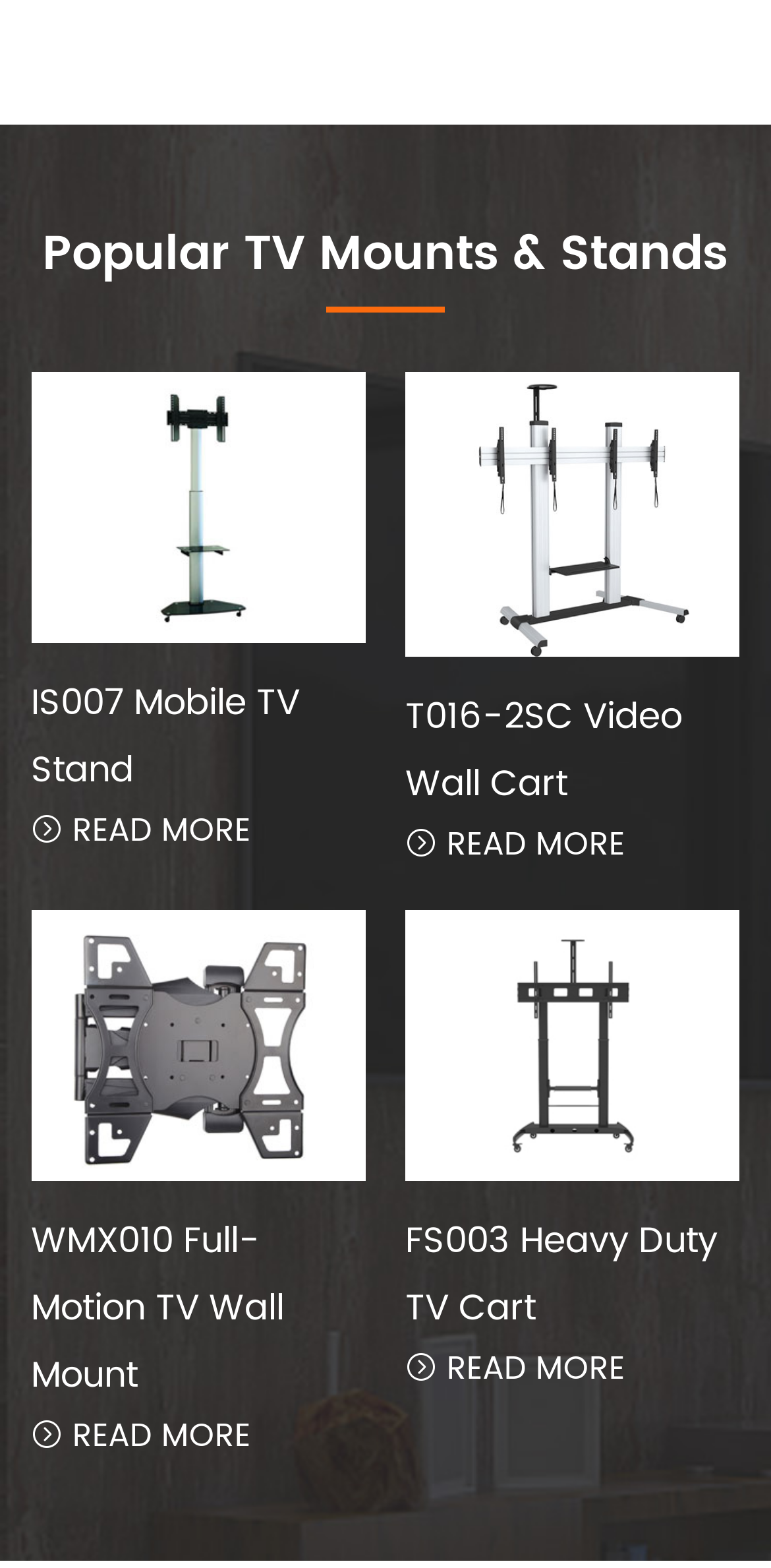Identify the bounding box coordinates of the part that should be clicked to carry out this instruction: "Explore WMX010 Full-Motion TV Wall Mount".

[0.04, 0.771, 0.474, 0.899]